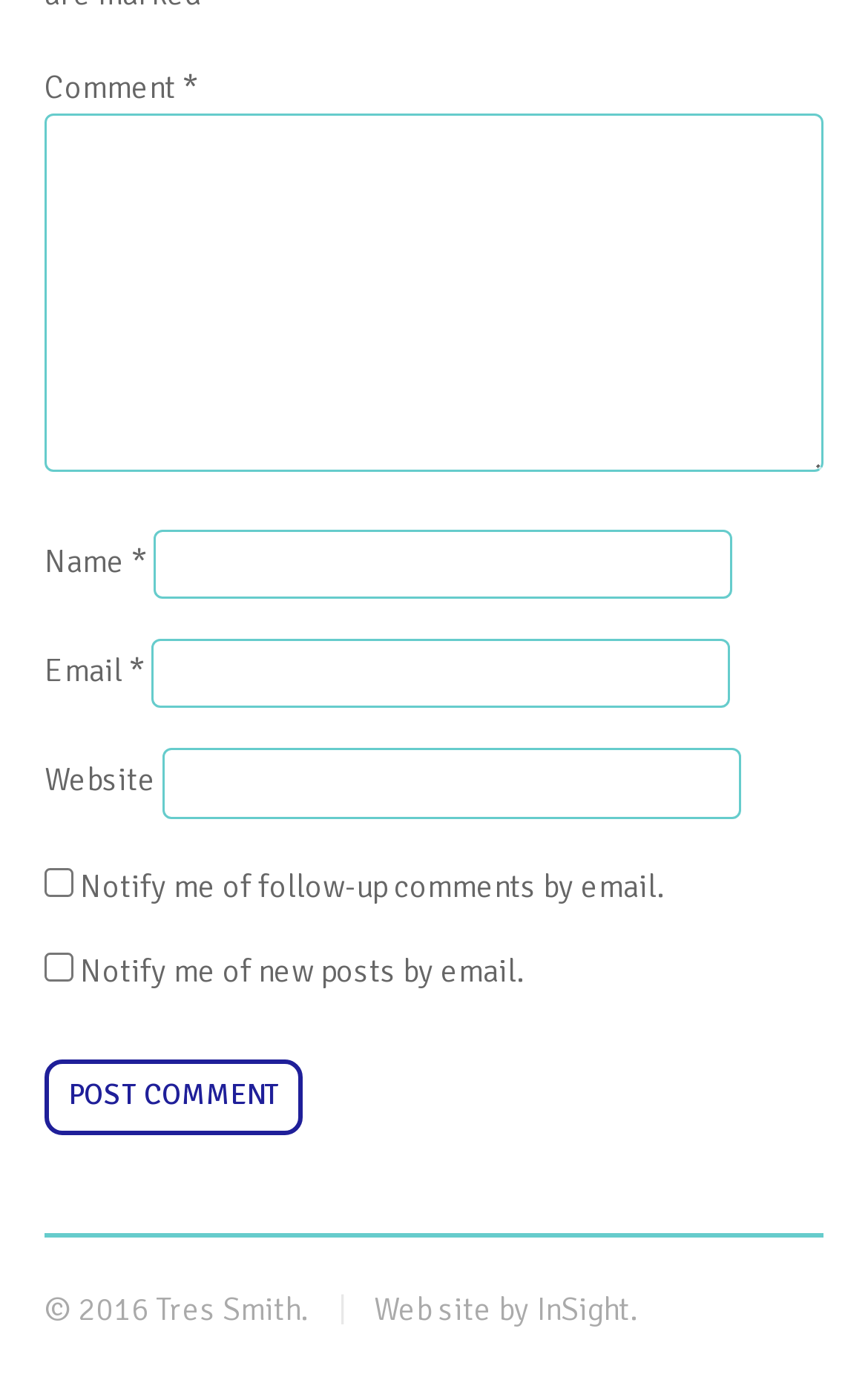Locate the bounding box coordinates of the clickable area needed to fulfill the instruction: "Input your email".

[0.174, 0.463, 0.841, 0.513]